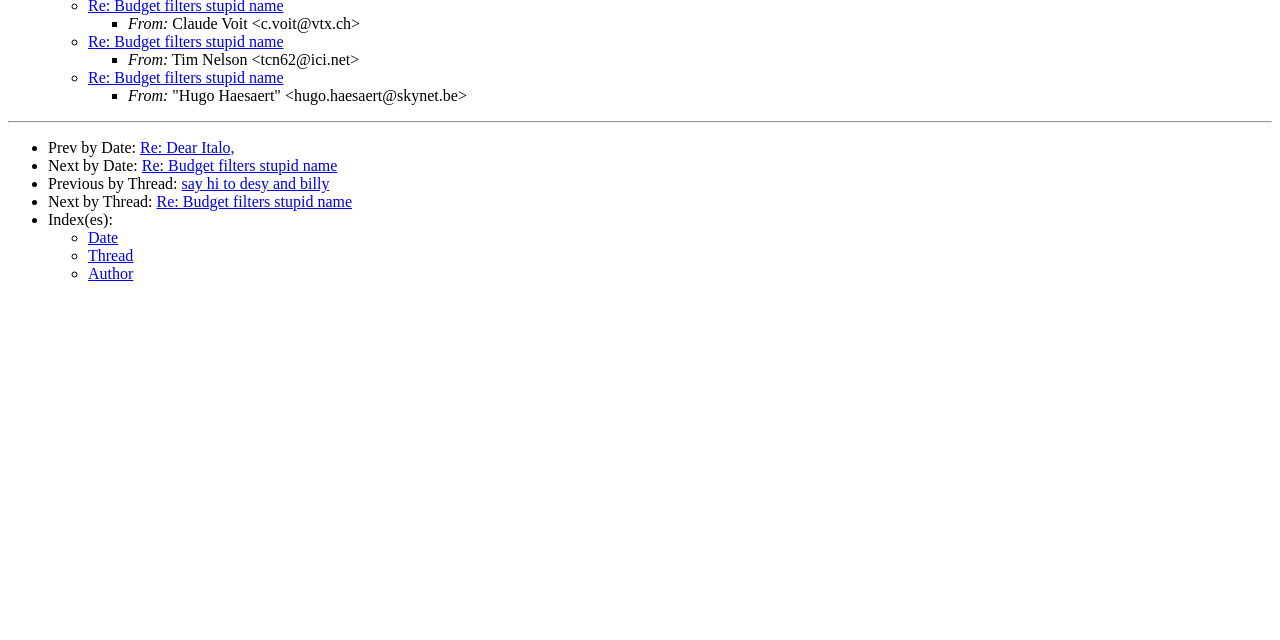Find the UI element described as: "Re: Budget filters stupid name" and predict its bounding box coordinates. Ensure the coordinates are four float numbers between 0 and 1, [left, top, right, bottom].

[0.069, 0.051, 0.222, 0.078]